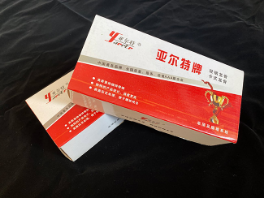Using the image as a reference, answer the following question in as much detail as possible:
What is the product name on the packaging?

The front of the packaging is adorned with text that likely indicates the product name, '亚尔特轻钢龙骨,' which translates to 'Yart Light Steel Keel'.